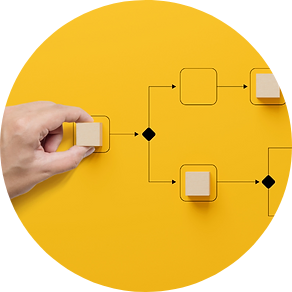Consider the image and give a detailed and elaborate answer to the question: 
What is the purpose of the webpage?

The webpage focuses on aiding businesses in streamlining their operations for better scalability and success, which is evident from the visual representation of the business process consultation.